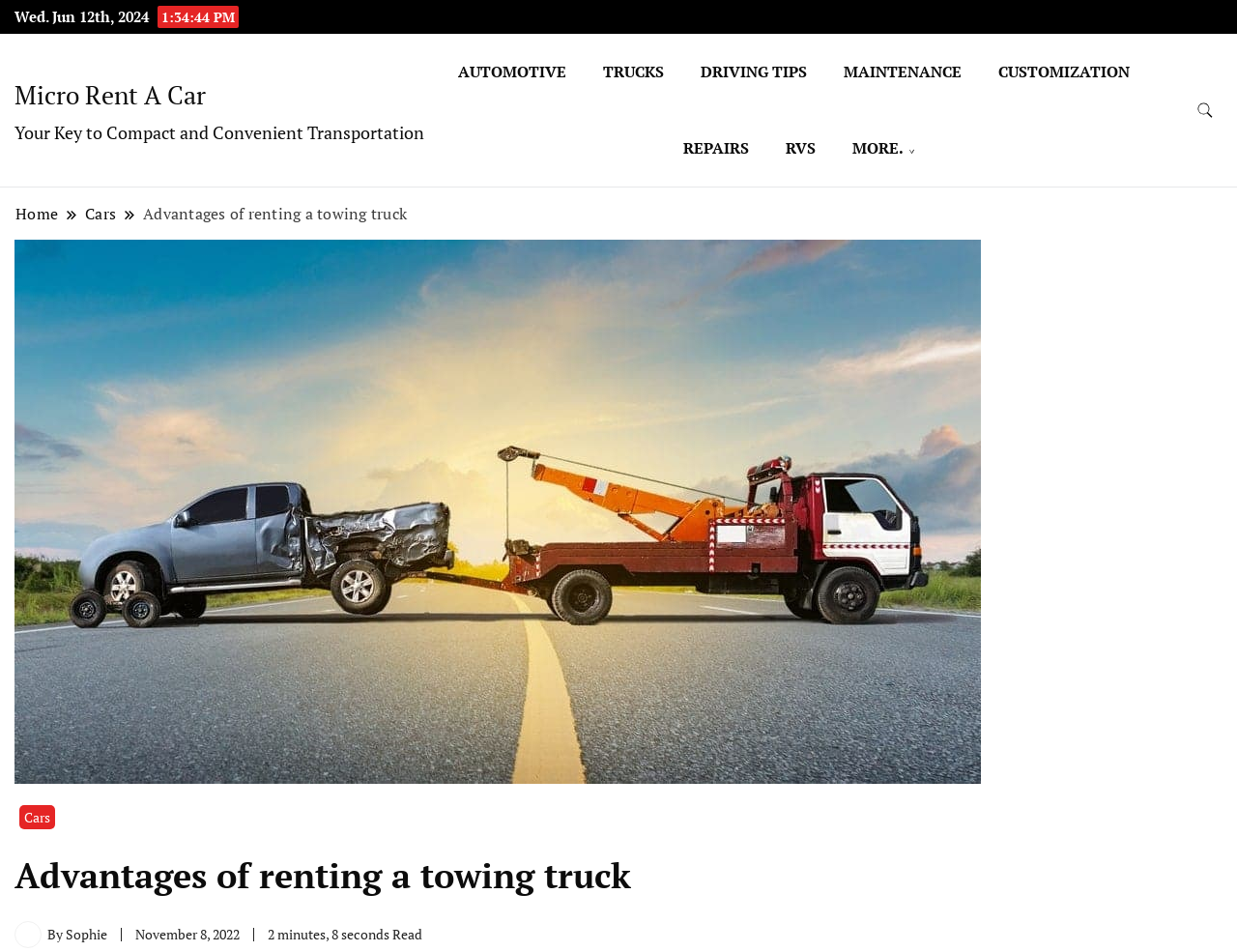Pinpoint the bounding box coordinates of the area that should be clicked to complete the following instruction: "Visit Medicare Supplemental Insurance Plans". The coordinates must be given as four float numbers between 0 and 1, i.e., [left, top, right, bottom].

None